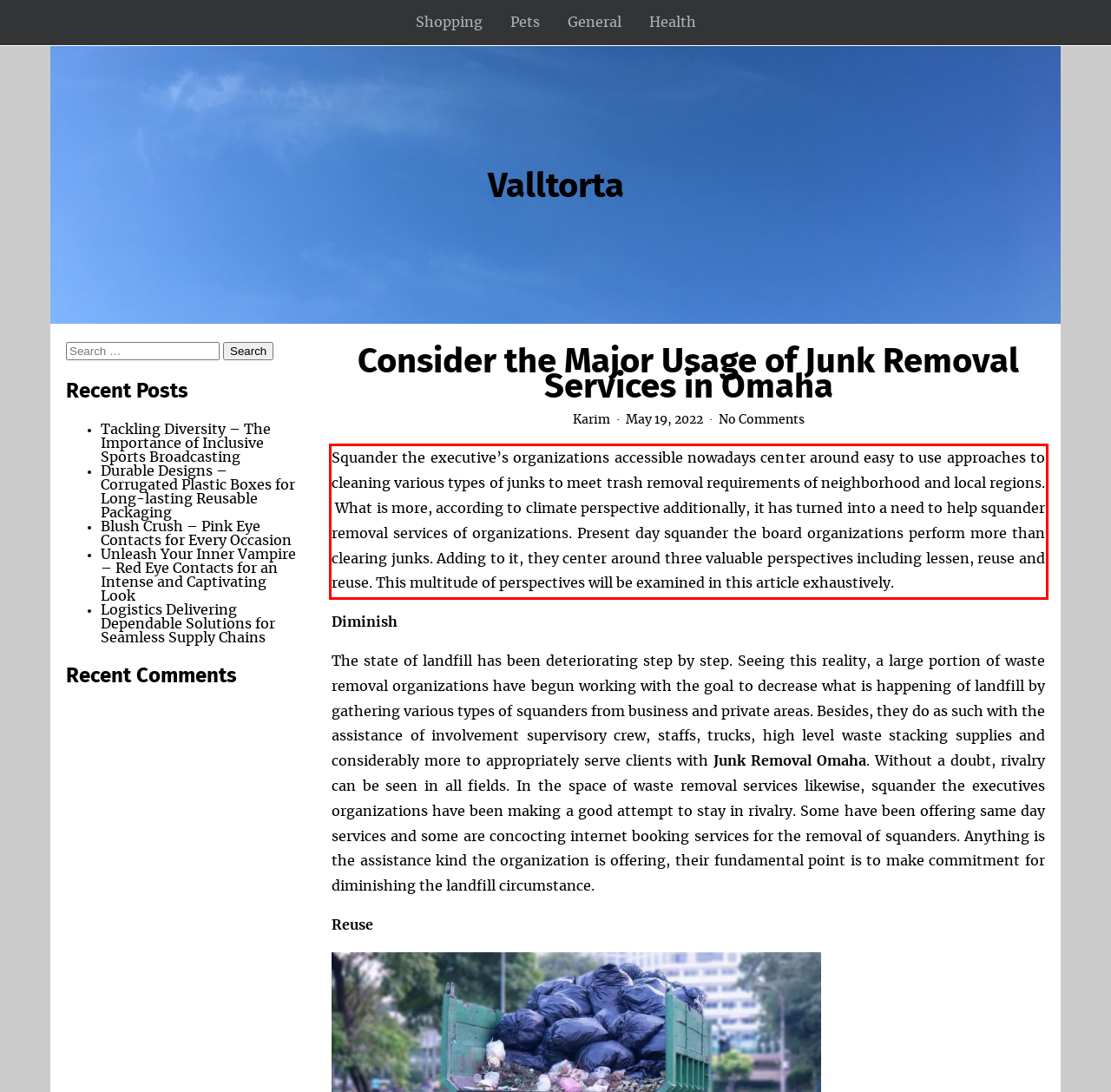Please identify the text within the red rectangular bounding box in the provided webpage screenshot.

Squander the executive’s organizations accessible nowadays center around easy to use approaches to cleaning various types of junks to meet trash removal requirements of neighborhood and local regions. What is more, according to climate perspective additionally, it has turned into a need to help squander removal services of organizations. Present day squander the board organizations perform more than clearing junks. Adding to it, they center around three valuable perspectives including lessen, reuse and reuse. This multitude of perspectives will be examined in this article exhaustively.